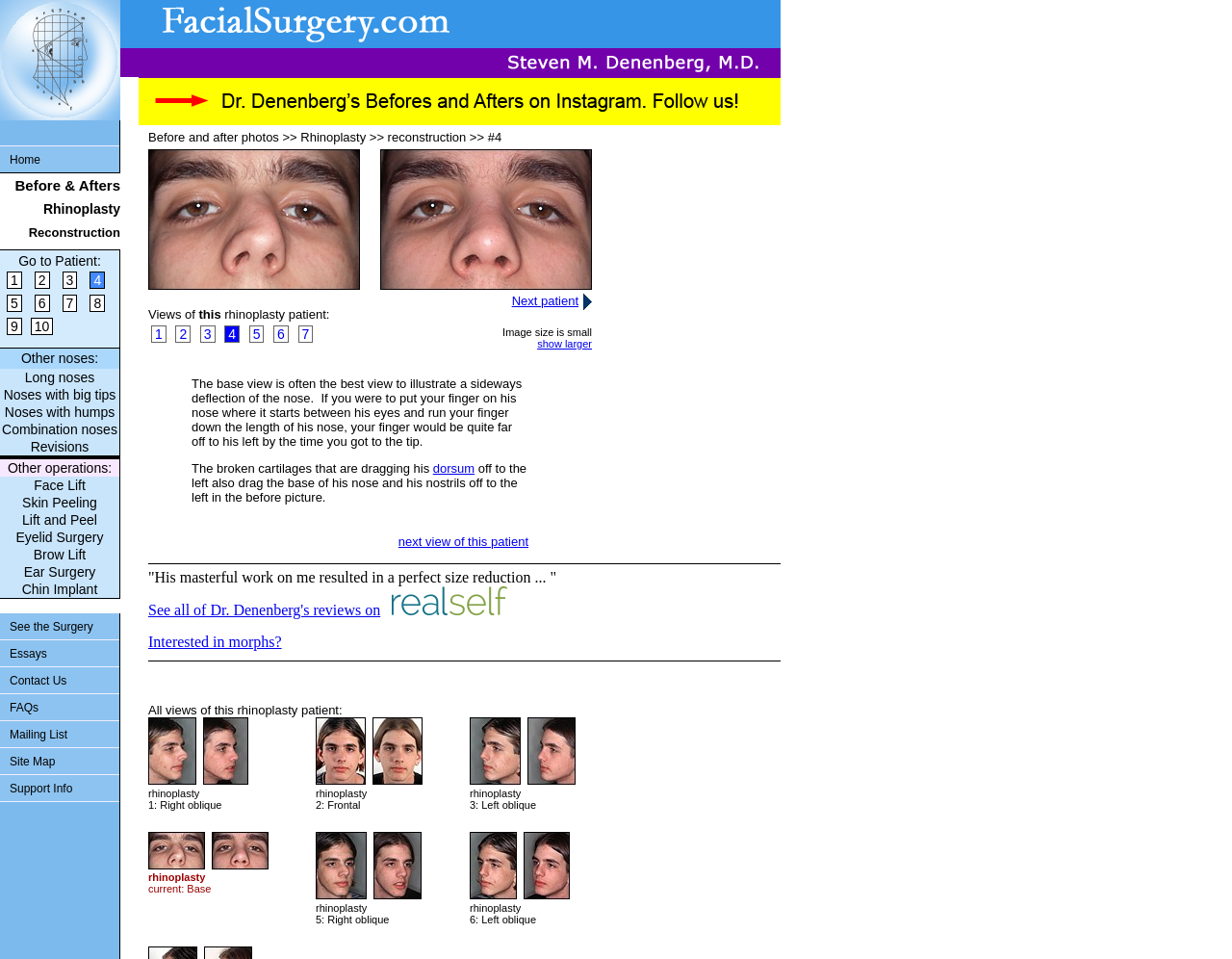What type of surgery is shown in the before and after photos?
Offer a detailed and full explanation in response to the question.

Based on the webpage, the before and after photos are categorized under 'Rhinoplasty' which is a type of facial plastic surgery. This can be inferred from the navigation links at the top of the page, which include 'Rhinoplasty', 'Reconstruction', and other types of facial surgeries.